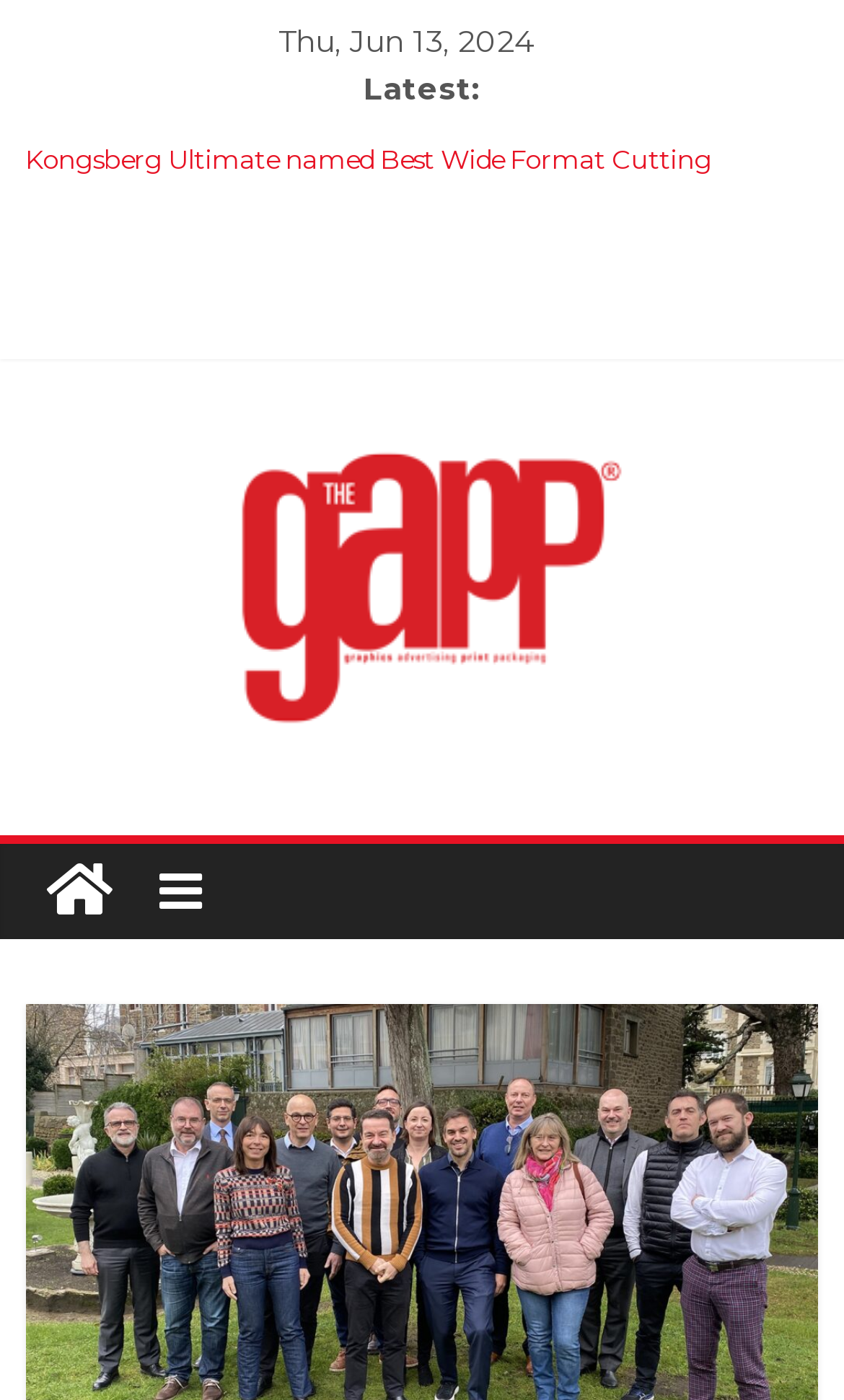Based on the image, provide a detailed and complete answer to the question: 
What is the purpose of the four links with icons '', '', '', and ''?

I noticed that these four links have icons that resemble social media icons, which suggests that they are links to the company's social media profiles.